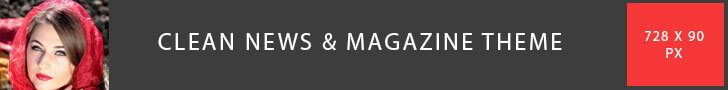What is the tone of the background in the banner?
Please provide a detailed answer to the question.

The caption states that the background is a dark hue, creating a sharp contrast that highlights the subject and the theme message.